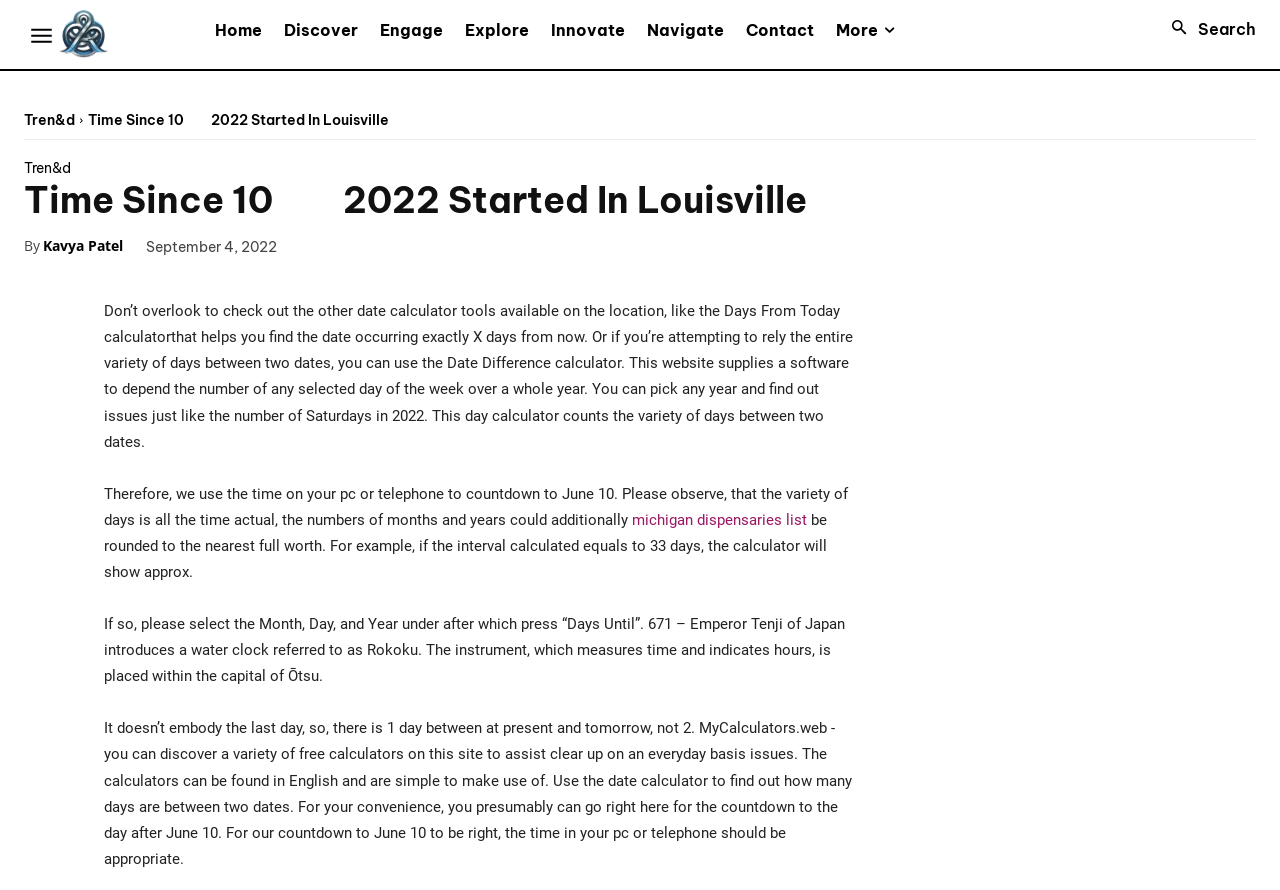Determine the bounding box coordinates of the clickable area required to perform the following instruction: "Click the 'Contact' link". The coordinates should be represented as four float numbers between 0 and 1: [left, top, right, bottom].

[0.574, 0.023, 0.645, 0.045]